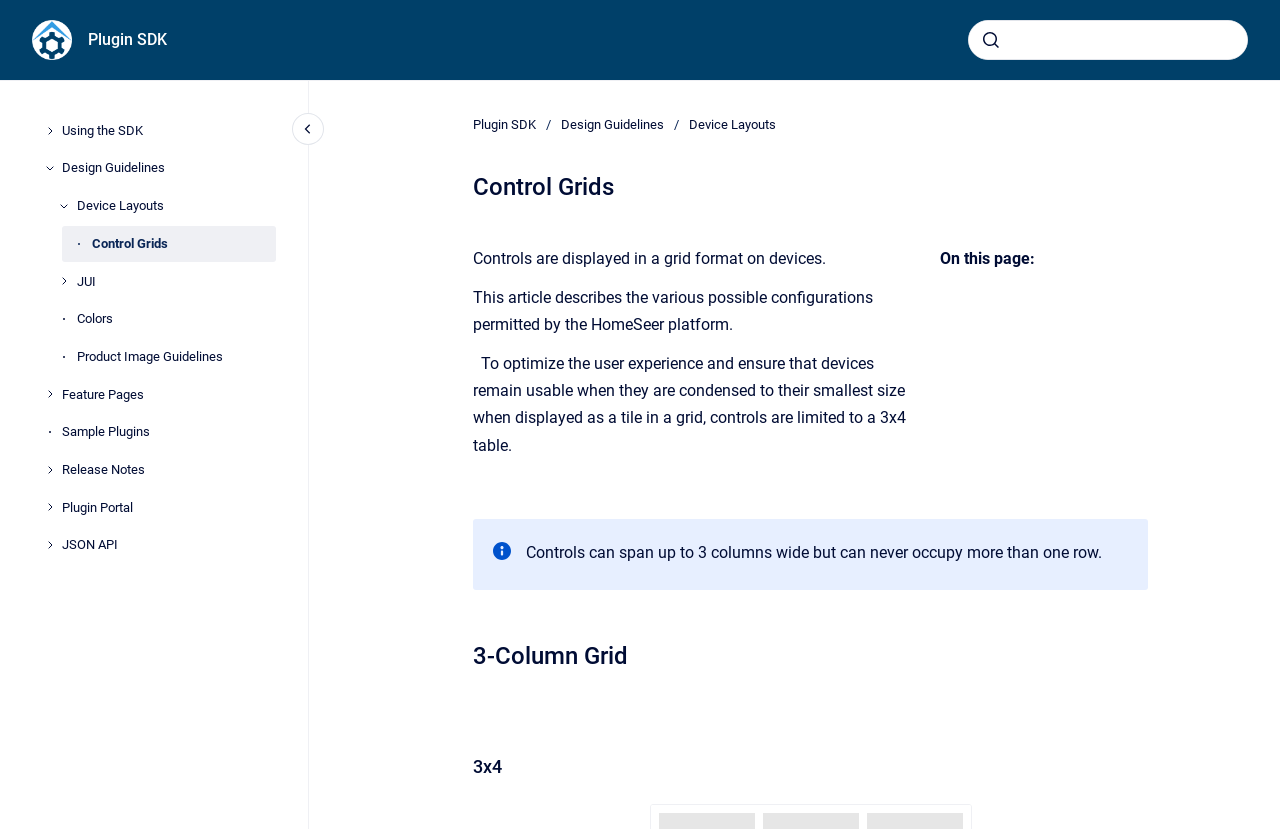Determine the bounding box coordinates of the region I should click to achieve the following instruction: "view Design Guidelines". Ensure the bounding box coordinates are four float numbers between 0 and 1, i.e., [left, top, right, bottom].

[0.048, 0.182, 0.216, 0.225]